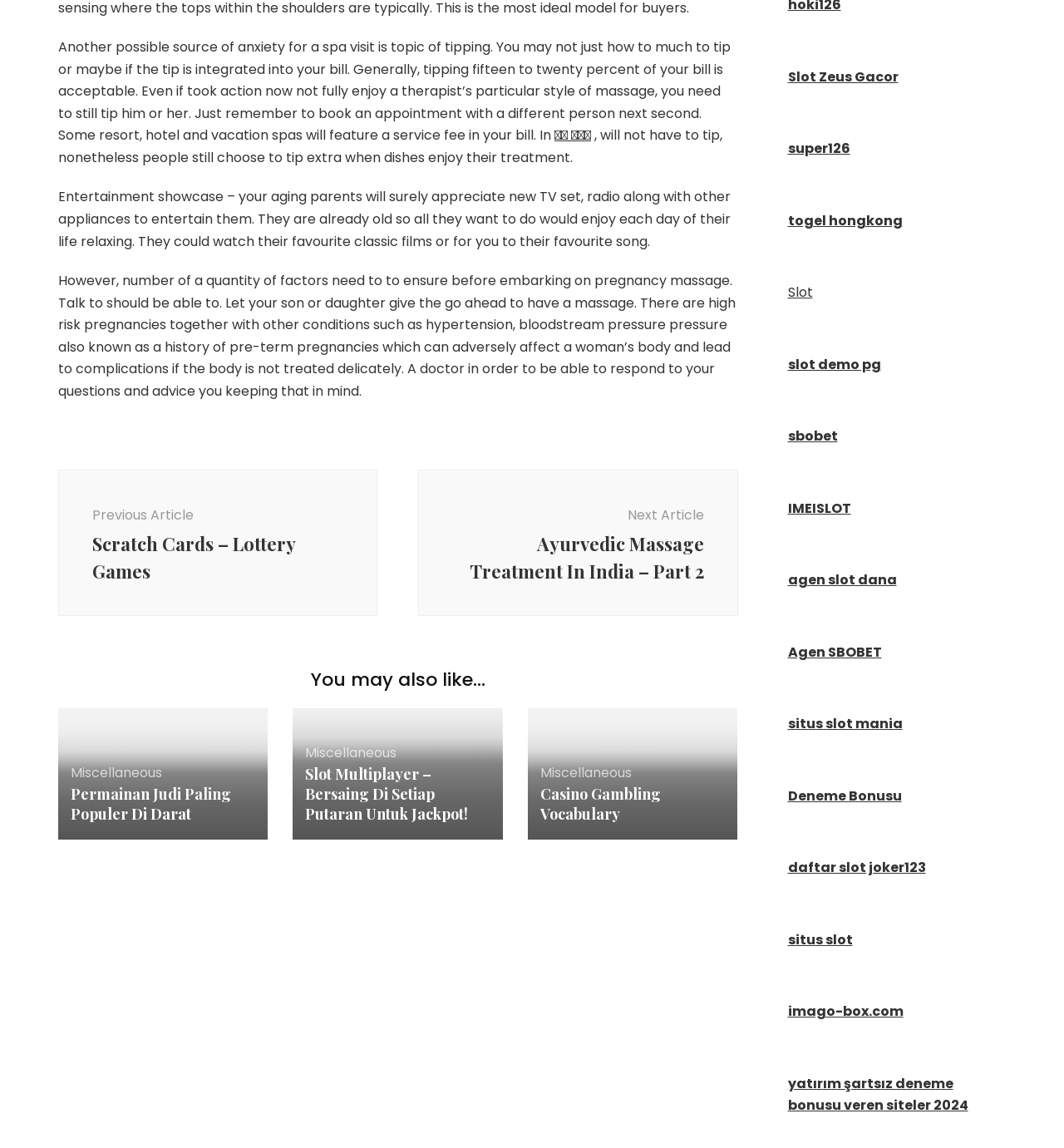How many links are there in the 'You may also like...' section?
Using the image as a reference, give an elaborate response to the question.

In the 'You may also like...' section, there are three links with images, each leading to a different article or webpage.